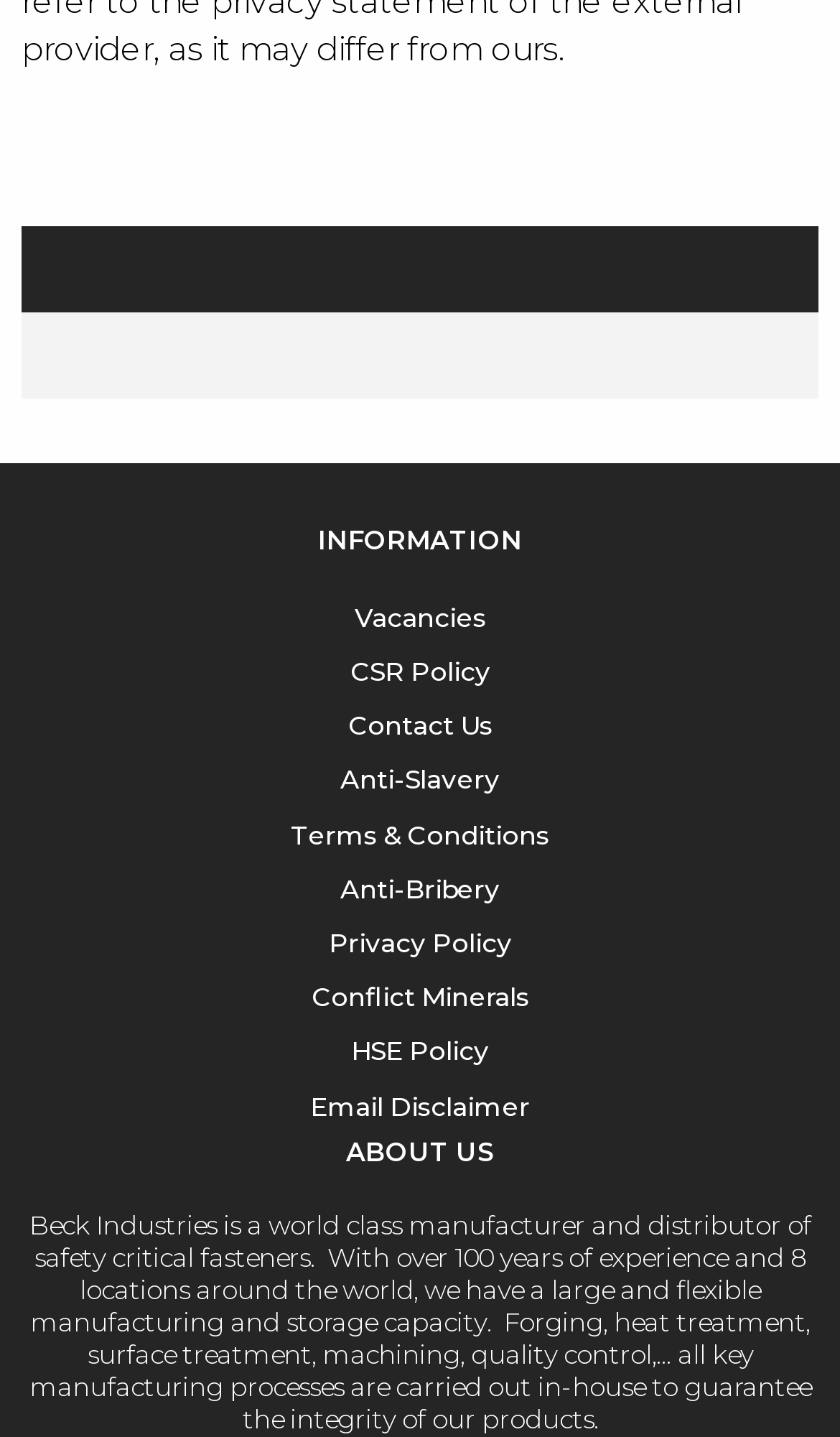Respond with a single word or phrase to the following question:
What is the company's main business?

Safety critical fasteners